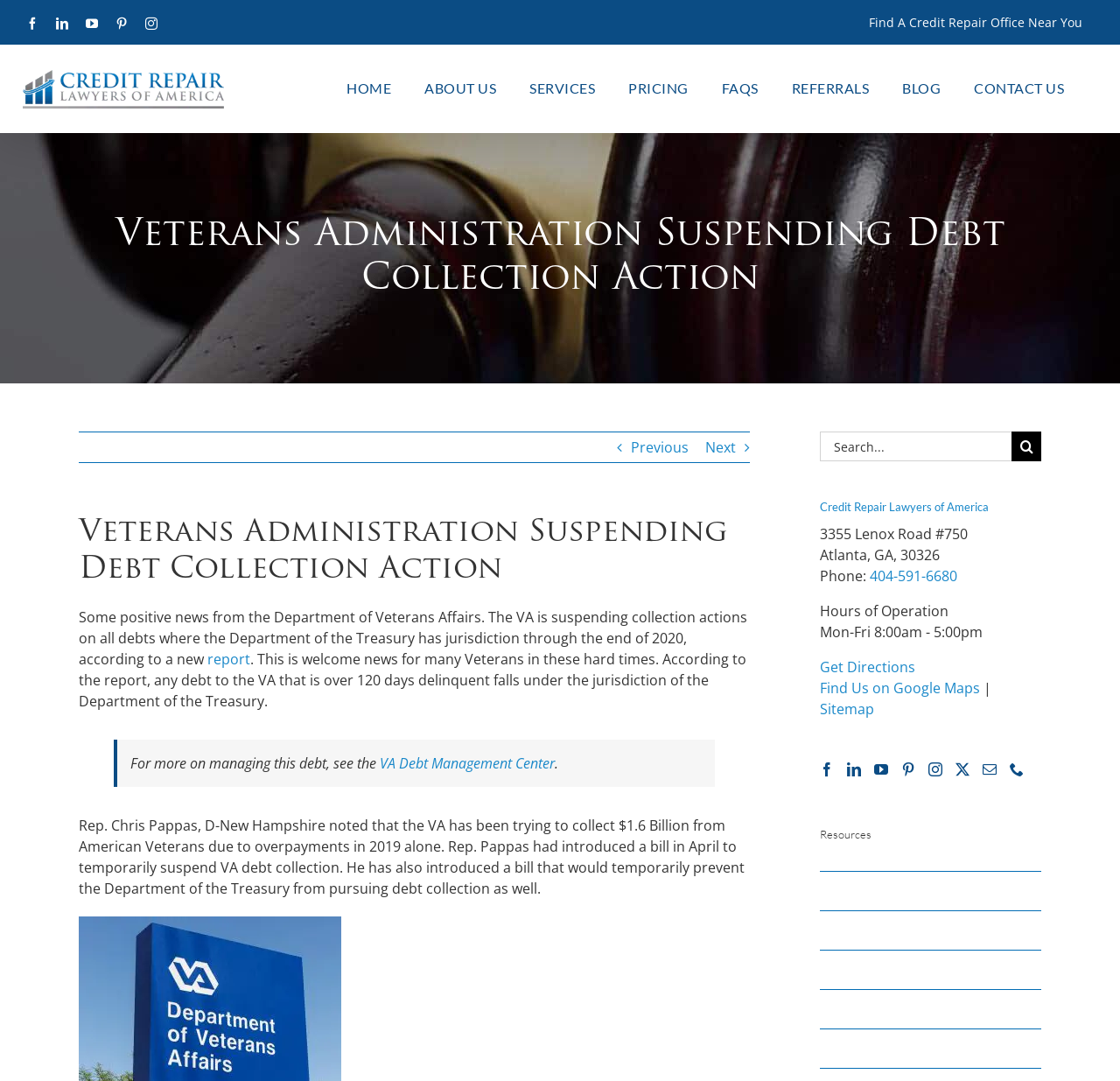Based on the provided description, "Find Us on Google Maps", find the bounding box of the corresponding UI element in the screenshot.

[0.732, 0.627, 0.875, 0.645]